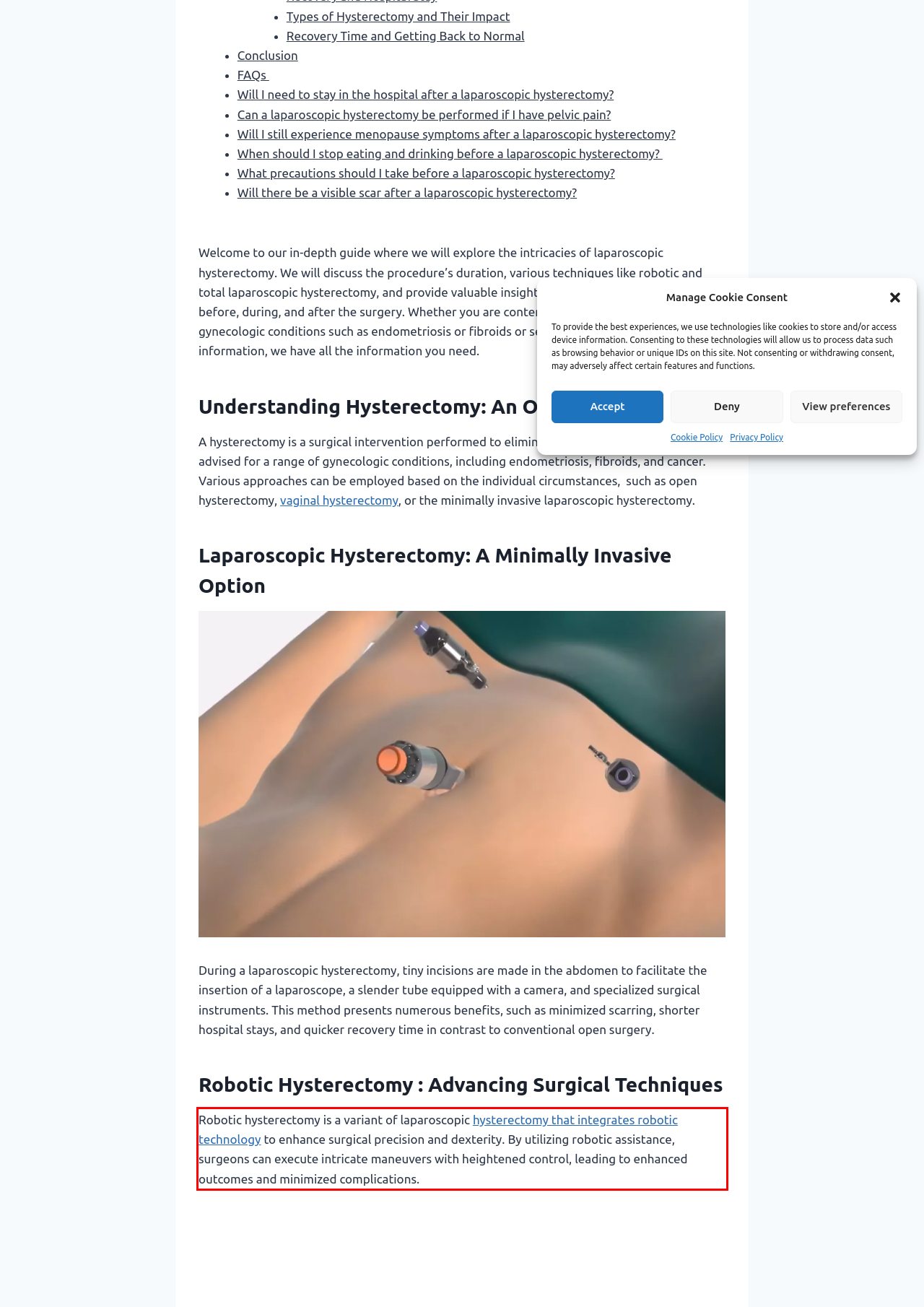Examine the screenshot of the webpage, locate the red bounding box, and generate the text contained within it.

Robotic hysterectomy is a variant of laparoscopic hysterectomy that integrates robotic technology to enhance surgical precision and dexterity. By utilizing robotic assistance, surgeons can execute intricate maneuvers with heightened control, leading to enhanced outcomes and minimized complications.